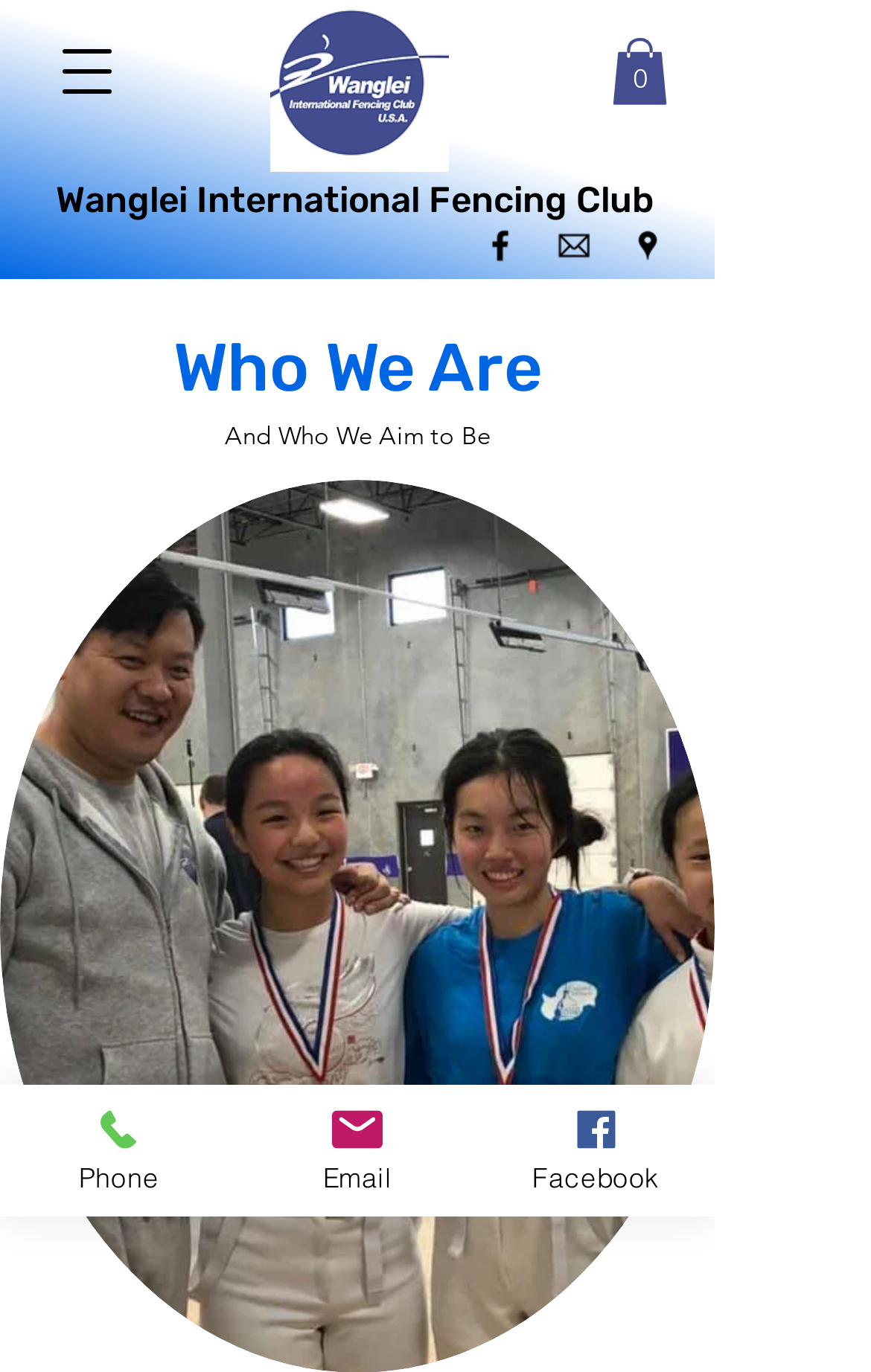Provide the bounding box coordinates of the UI element this sentence describes: "parent_node: 0 aria-label="Open navigation menu"".

[0.049, 0.02, 0.151, 0.085]